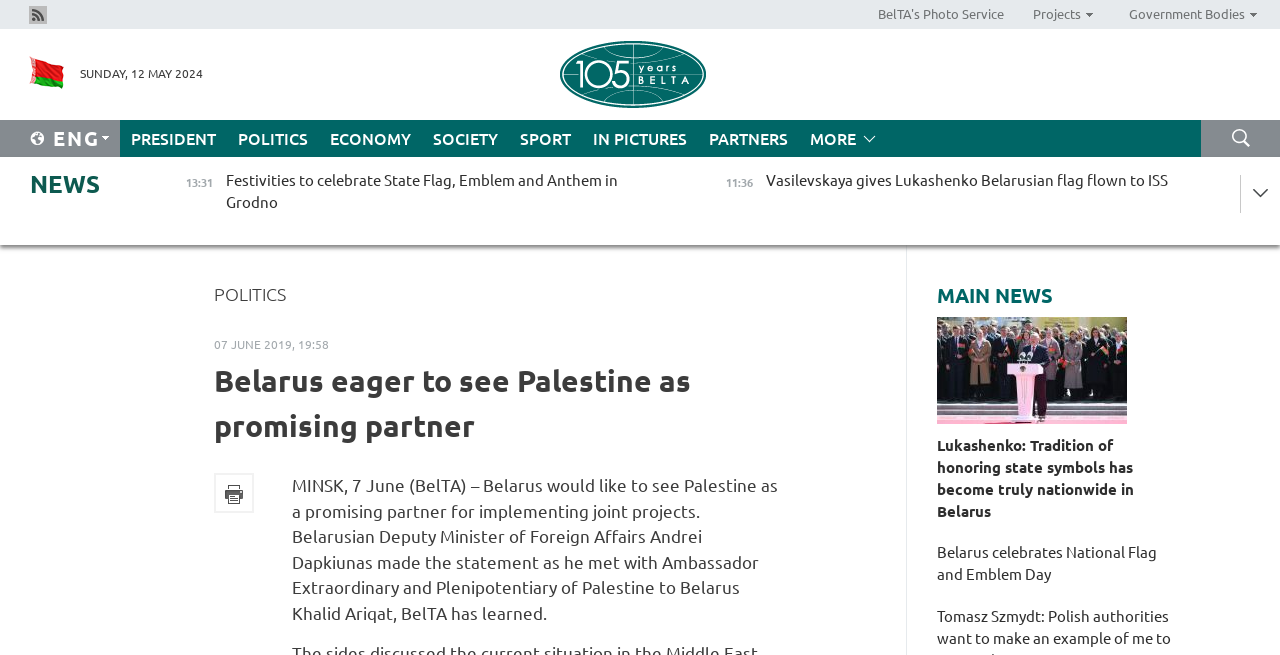Please locate the bounding box coordinates of the region I need to click to follow this instruction: "Learn more about Belarus eager to see Palestine as promising partner".

[0.167, 0.547, 0.61, 0.684]